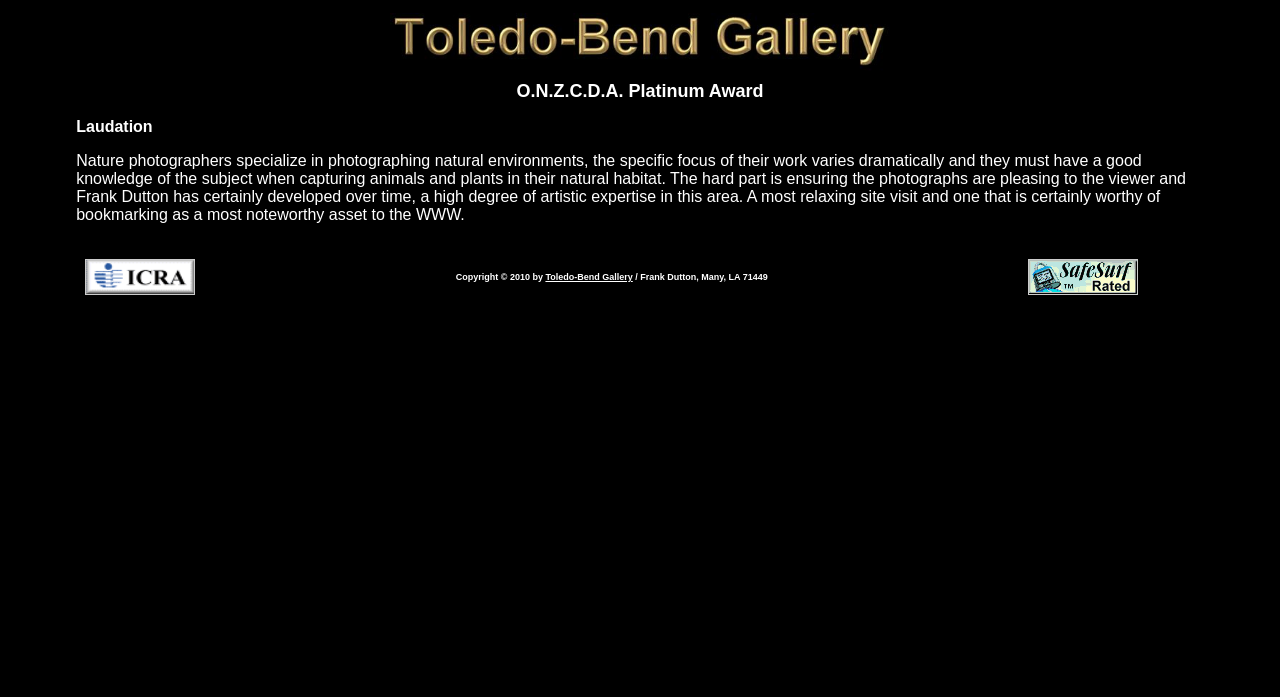What is the award won by the gallery?
Refer to the image and provide a thorough answer to the question.

The award won by the gallery can be found in the second table cell of the second table row, which contains a heading with the text 'O.N.Z.C.D.A. Platinum Award'.